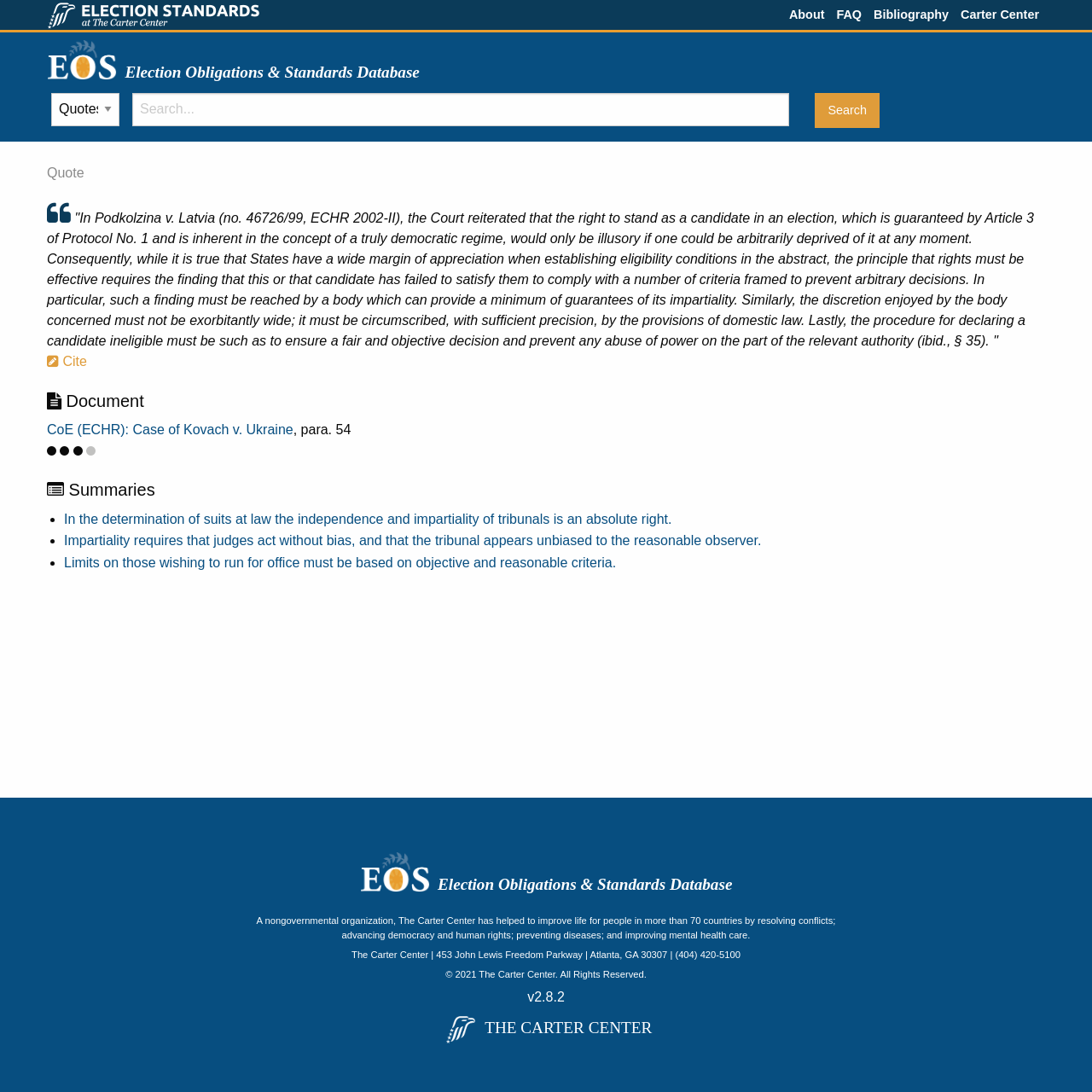What is the version number of the webpage?
Answer with a single word or phrase, using the screenshot for reference.

v2.8.2